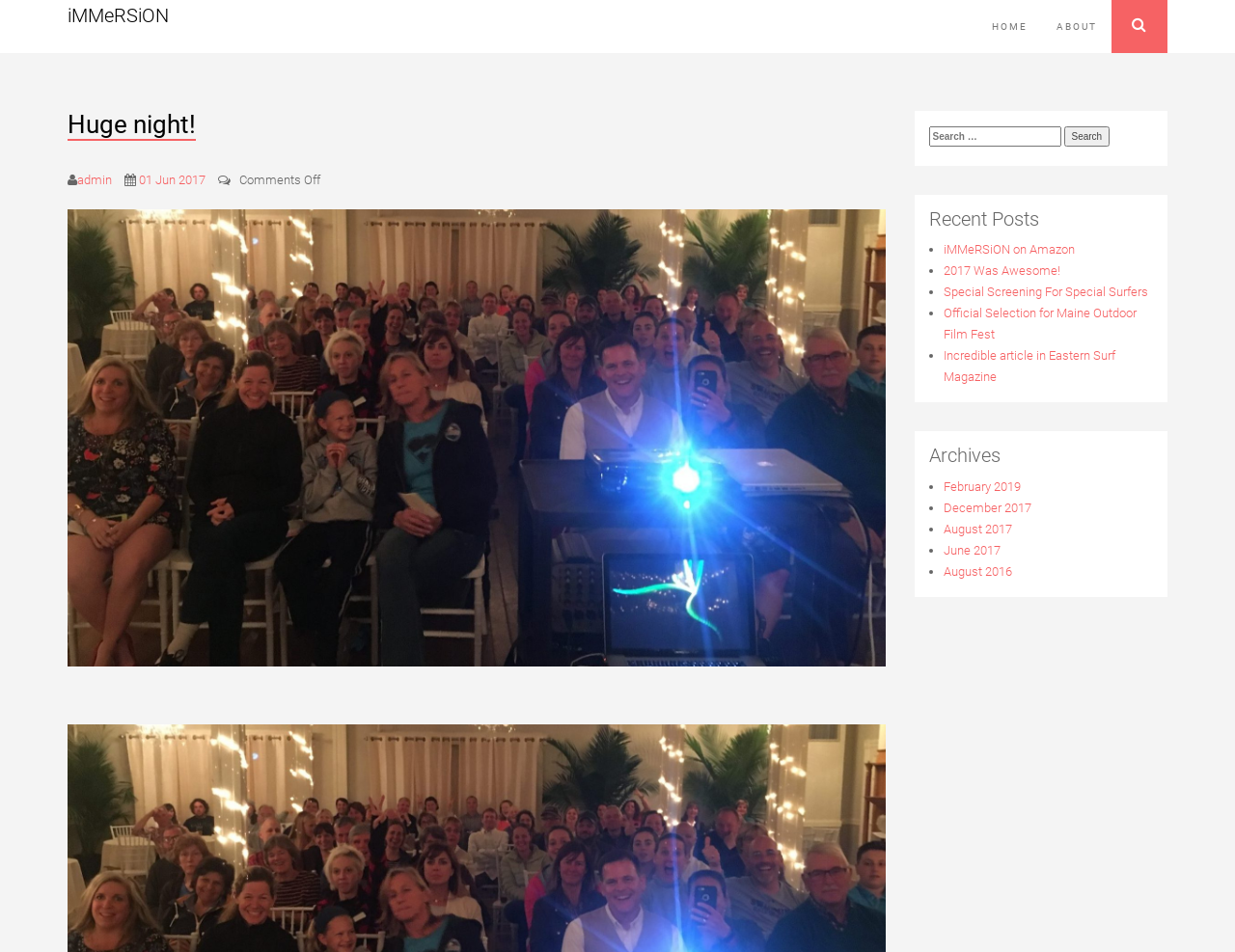How many archives are listed?
Based on the image, provide a one-word or brief-phrase response.

5